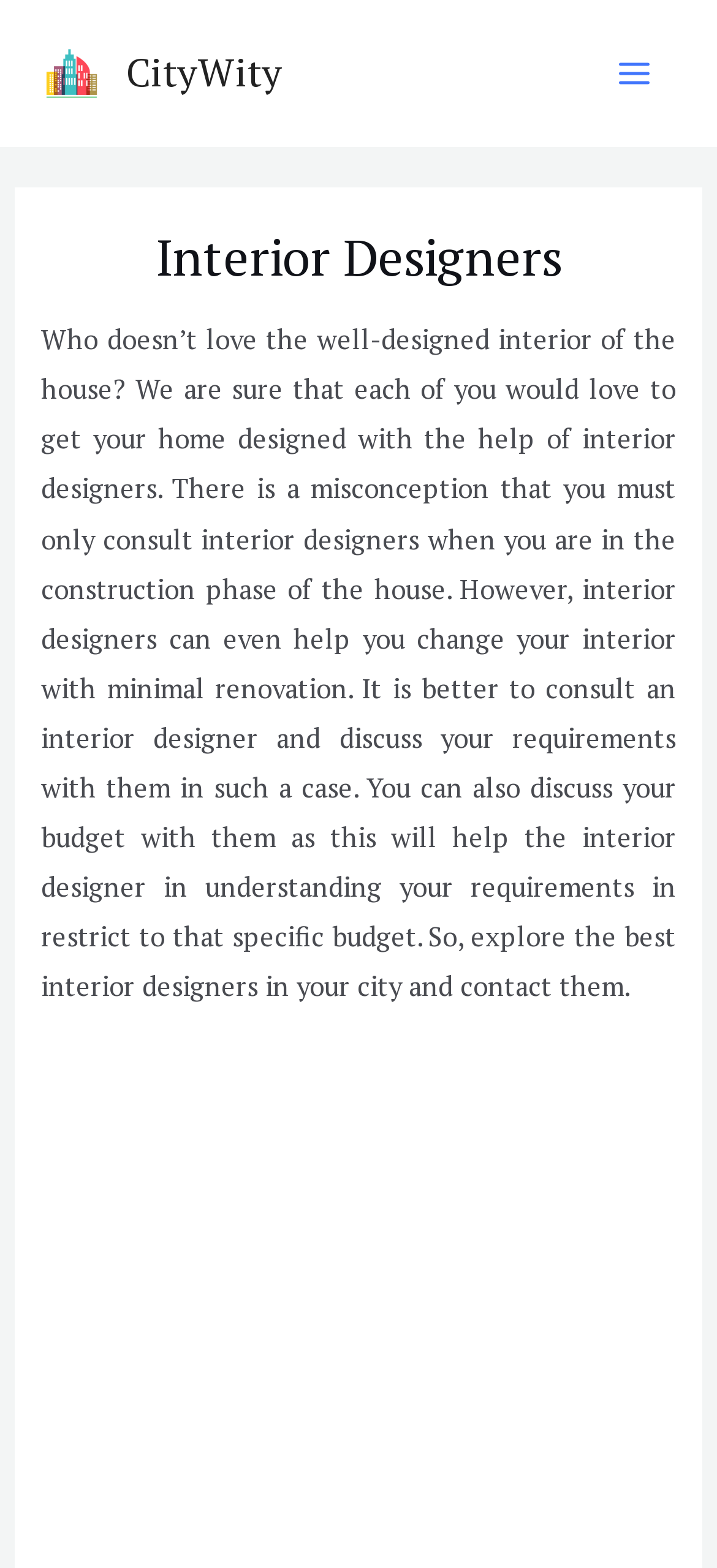What is the tone of the webpage?
Look at the webpage screenshot and answer the question with a detailed explanation.

The tone of the webpage can be determined by the language and content used, which is informative and educational, providing information about interior designers and their role, rather than being promotional or persuasive.